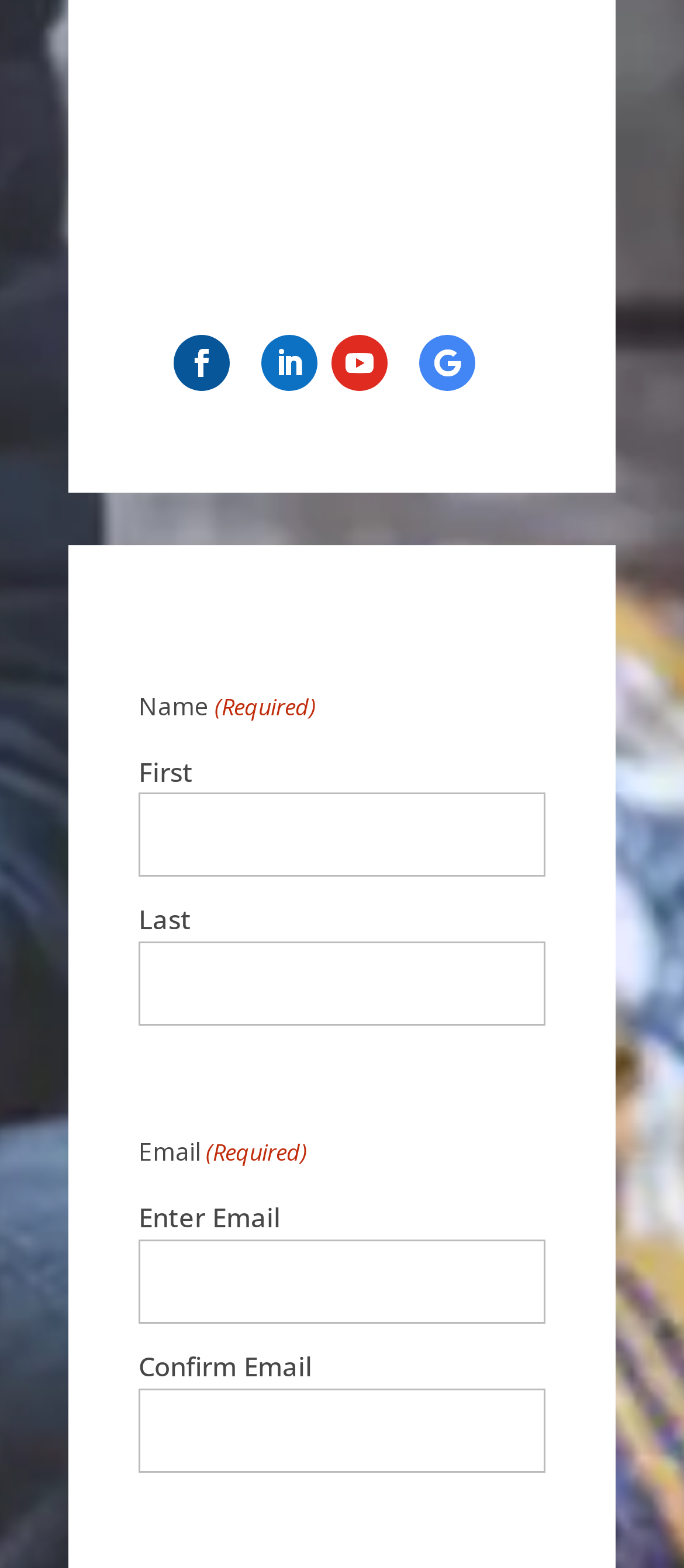Please give a concise answer to this question using a single word or phrase: 
What is the purpose of the second group?

Email